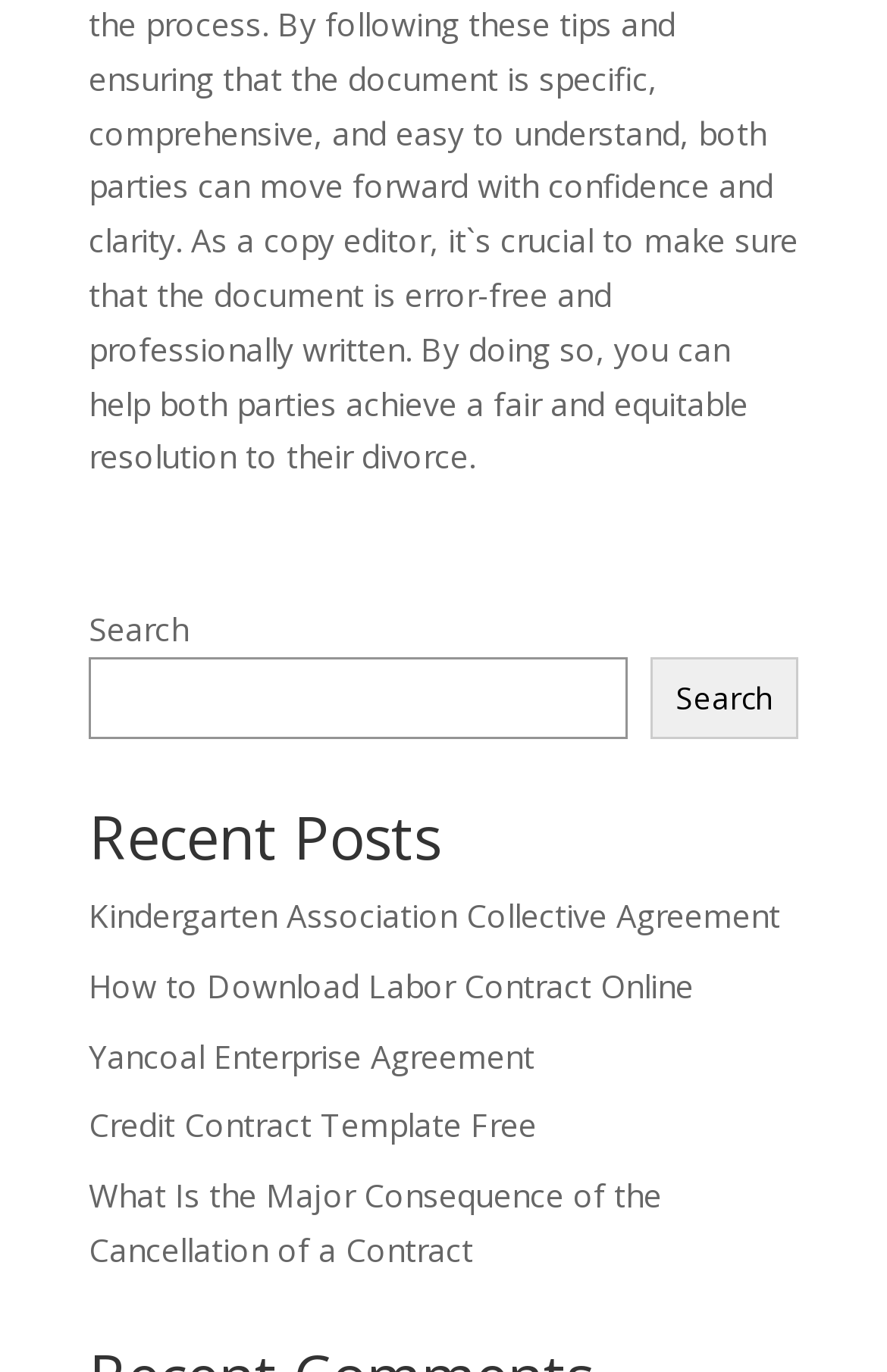Answer the following query concisely with a single word or phrase:
What is the title of the section above the links?

Recent Posts